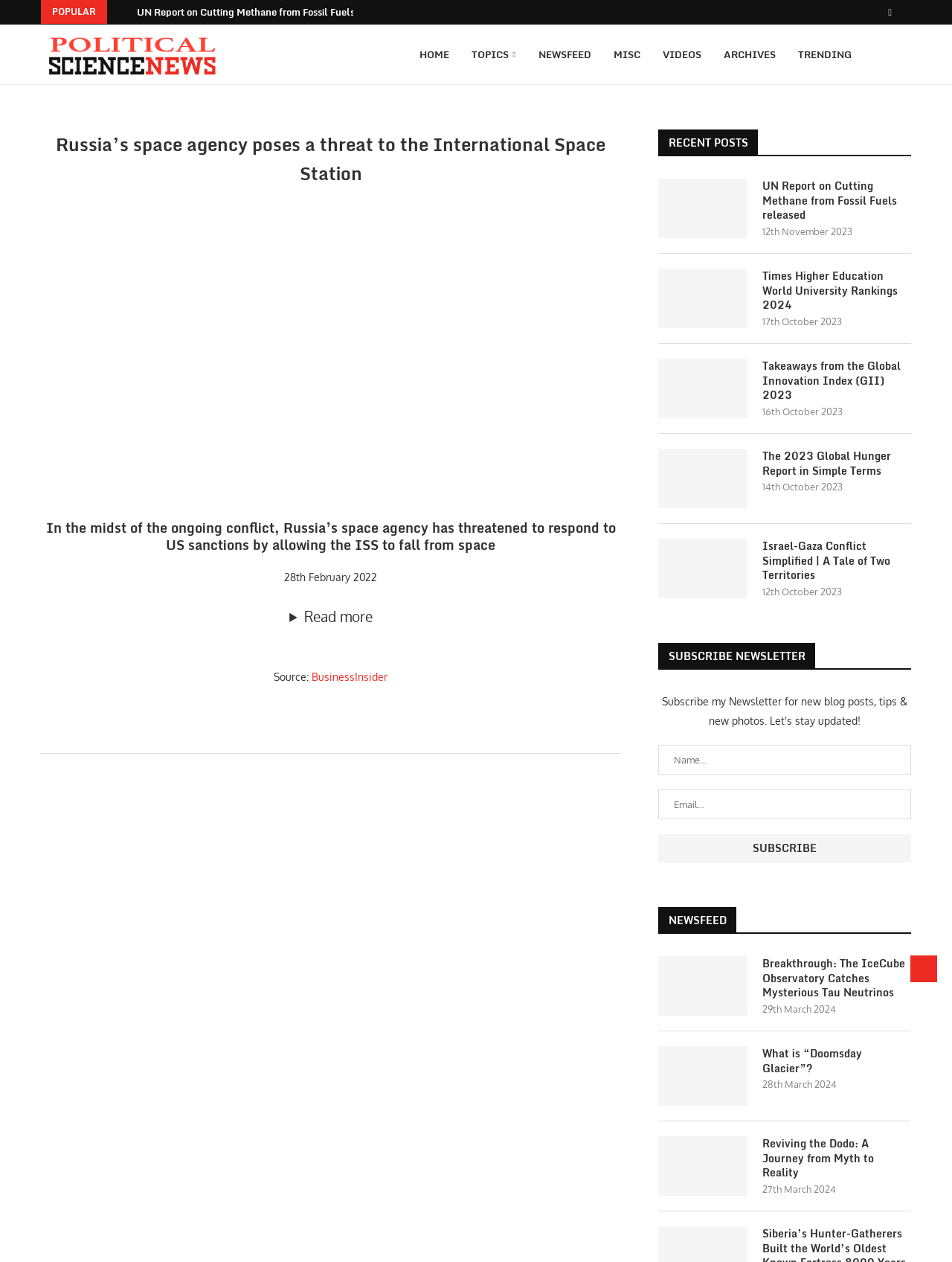Return the bounding box coordinates of the UI element that corresponds to this description: "title="What is “Doomsday Glacier”?"". The coordinates must be given as four float numbers in the range of 0 and 1, [left, top, right, bottom].

[0.691, 0.829, 0.785, 0.876]